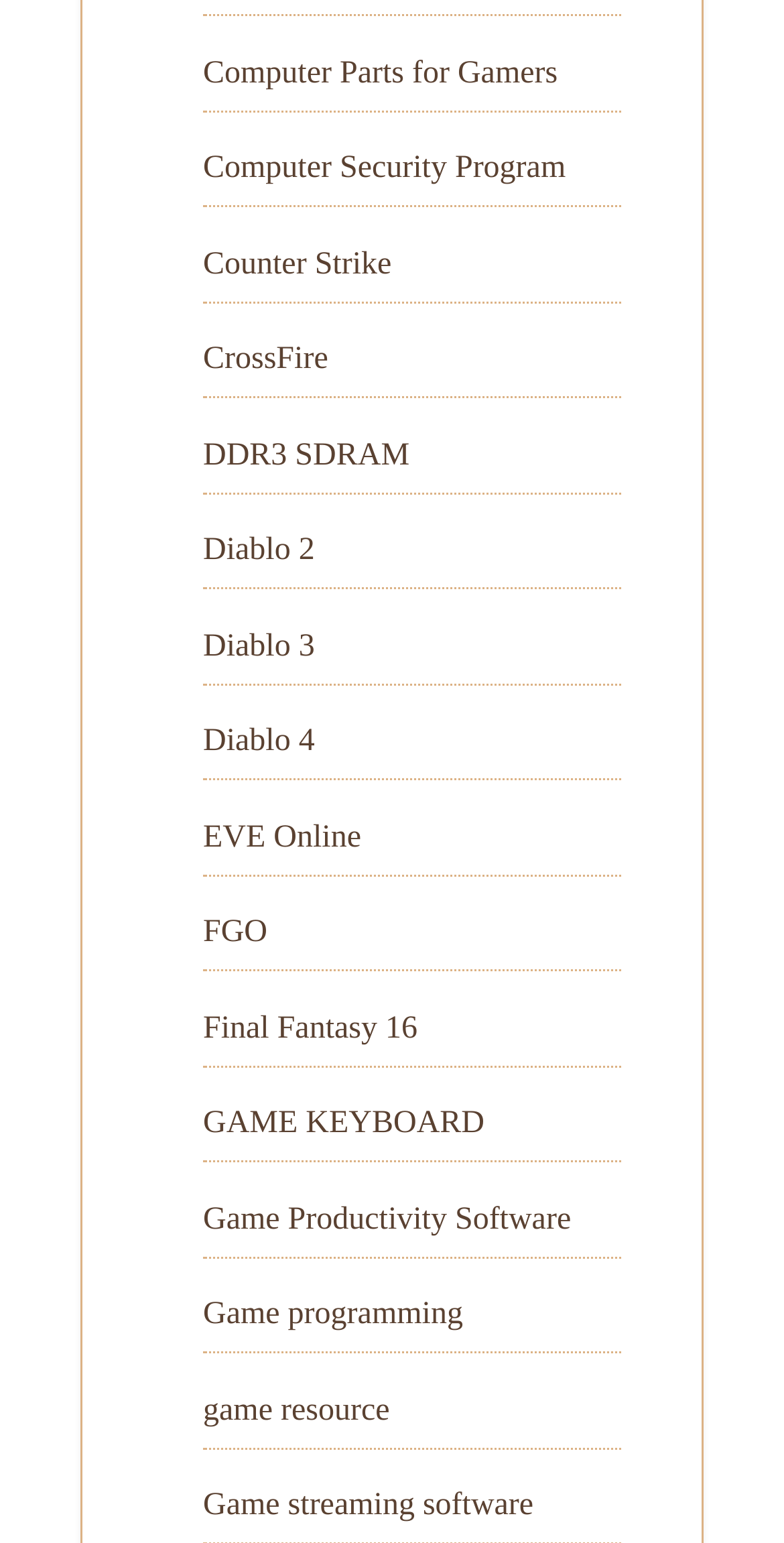How many game titles are listed on this webpage?
Please answer the question with a single word or phrase, referencing the image.

7